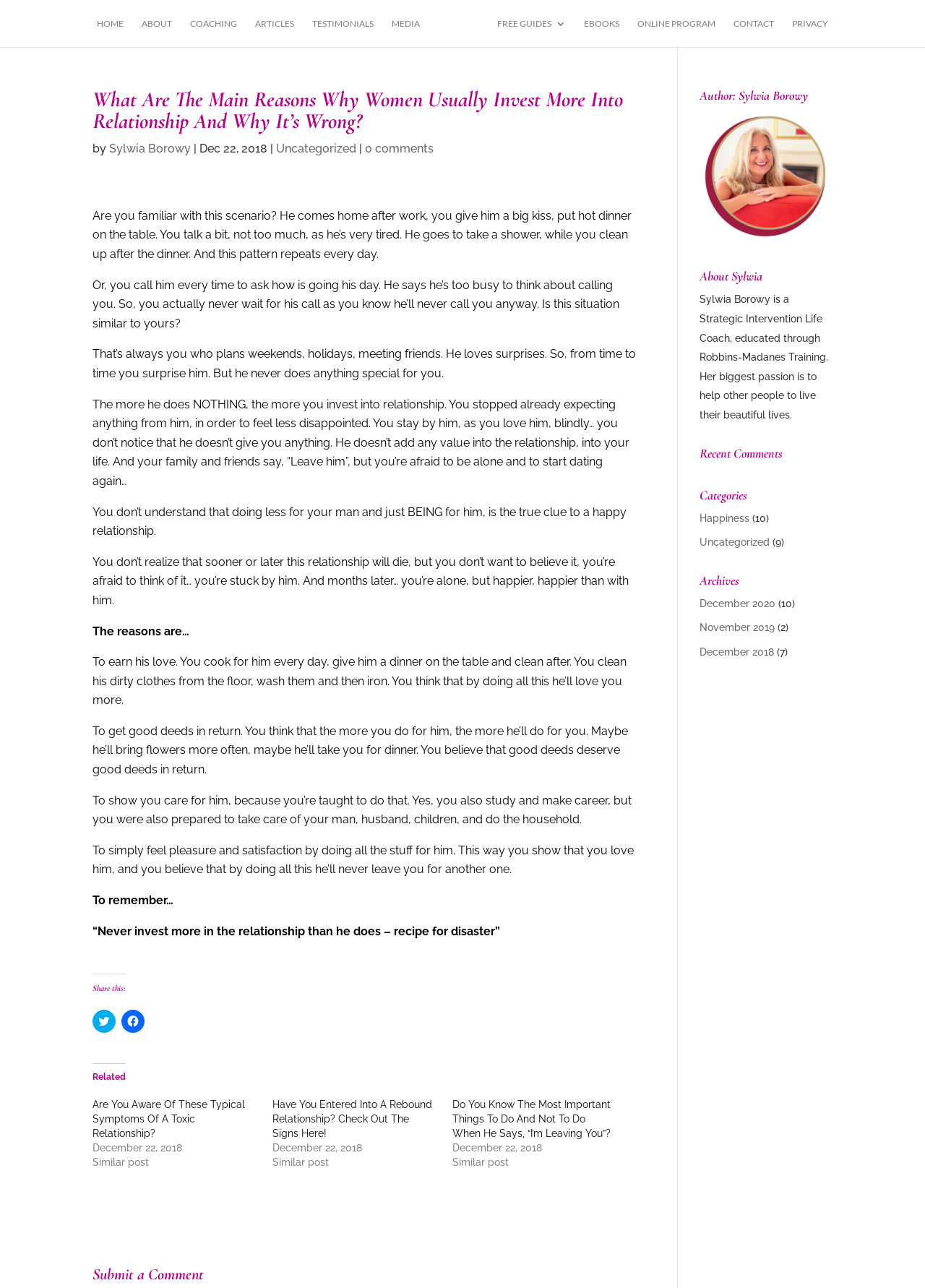Find the bounding box coordinates of the clickable area required to complete the following action: "Share this article on Twitter".

[0.1, 0.784, 0.125, 0.802]